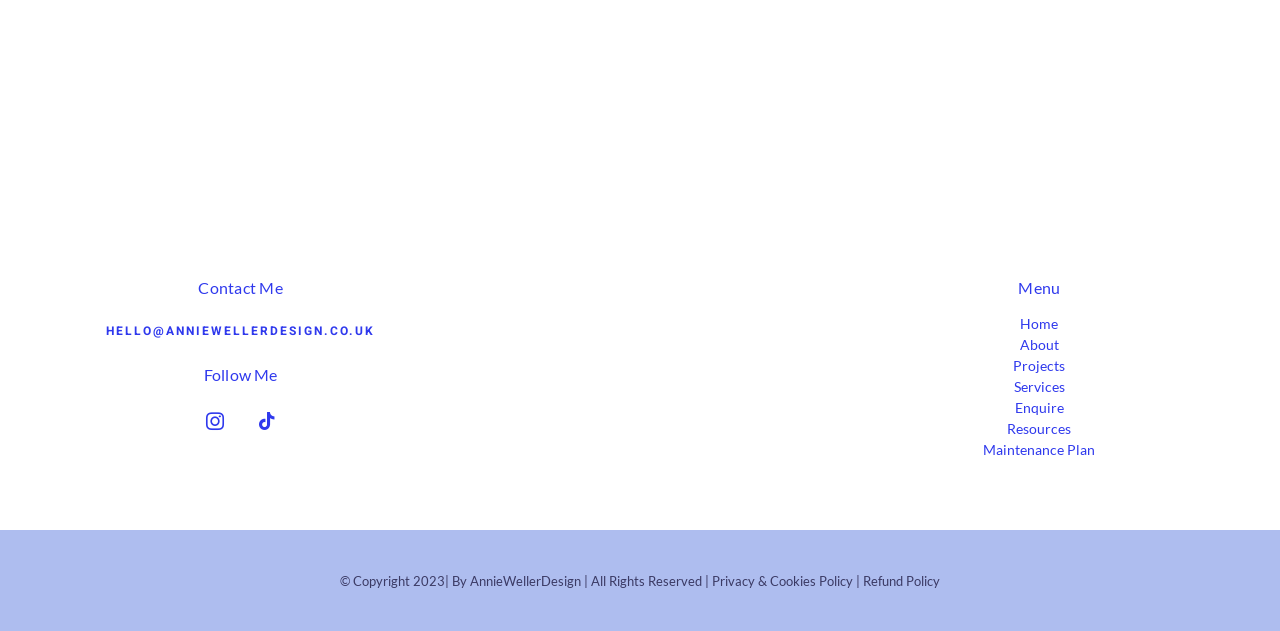Locate the bounding box coordinates of the area to click to fulfill this instruction: "Click on ENQUIRE TODAY!". The bounding box should be presented as four float numbers between 0 and 1, in the order [left, top, right, bottom].

[0.43, 0.095, 0.57, 0.161]